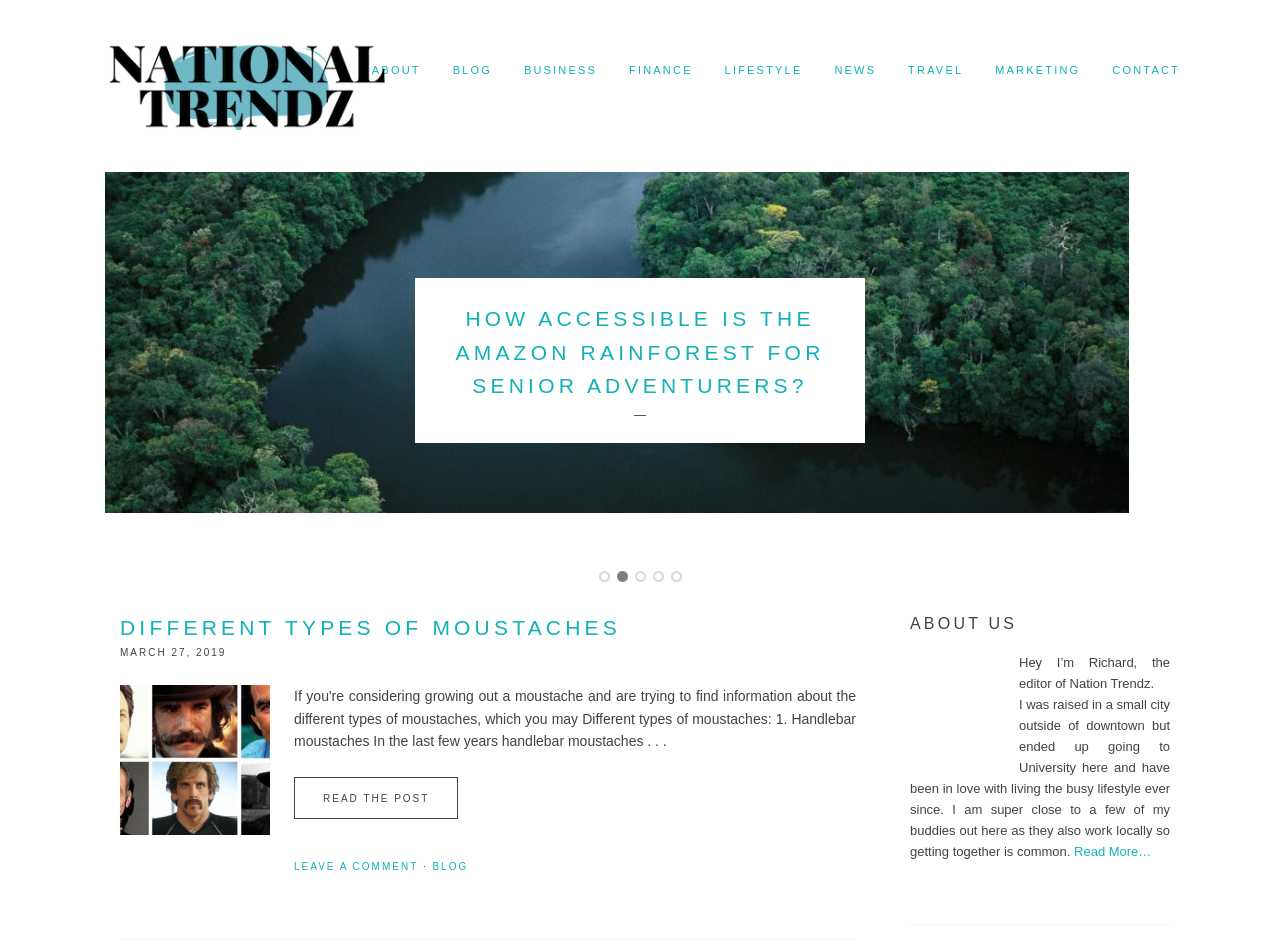What is the name of the editor of Nation Trendz?
Answer the question with a single word or phrase by looking at the picture.

Richard